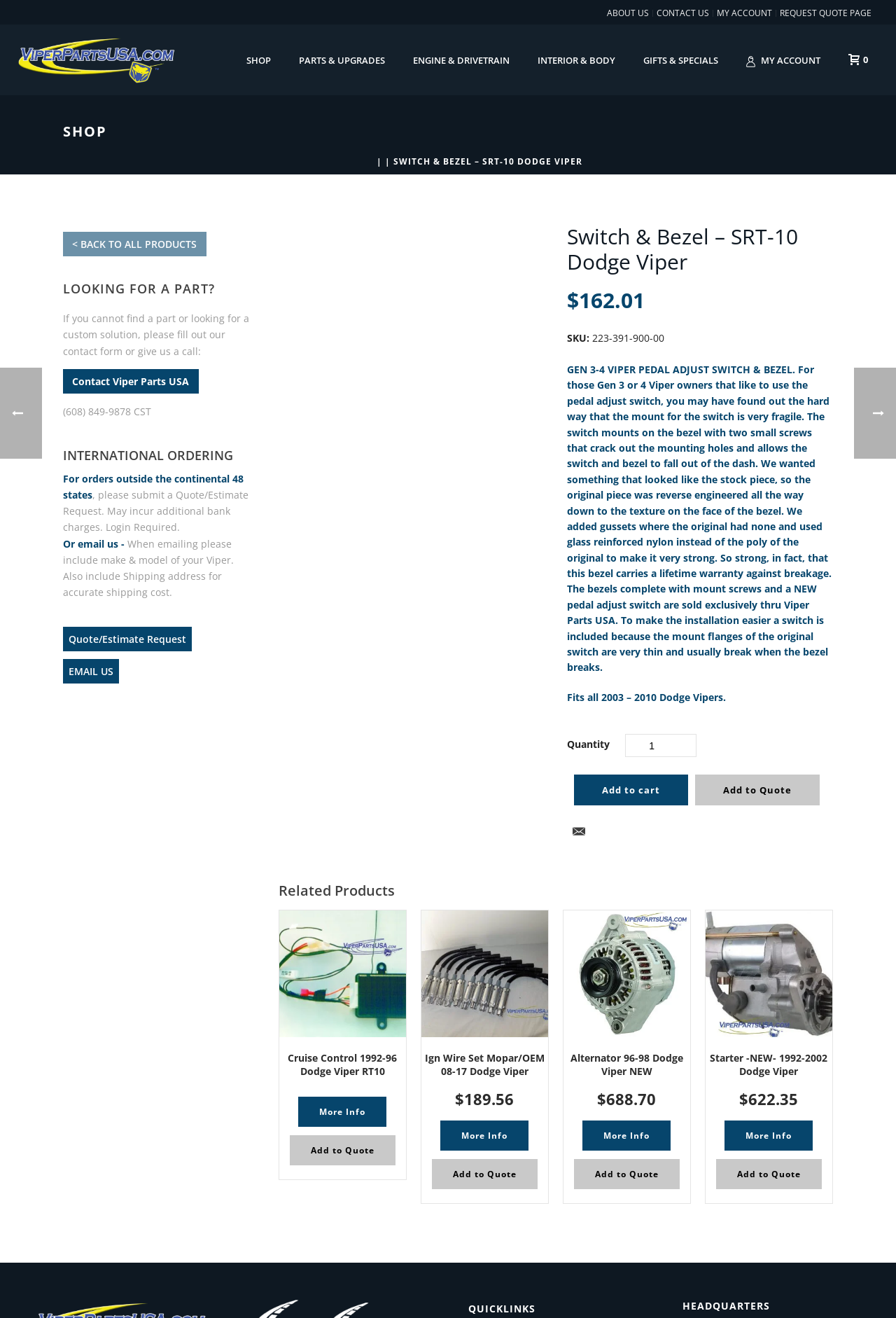Provide a thorough description of this webpage.

This webpage is about a specific car part, the GEN 3-4 VIPER PEDAL ADJUST SWITCH & BEZEL, sold by Viper Parts USA. At the top of the page, there is a navigation menu with links to "ABOUT US", "CONTACT US", "MY ACCOUNT", "REQUEST QUOTE PAGE", "SHOP", and other categories. Below the navigation menu, there is a heading "SHOP" and a separator line.

The main content of the page is divided into two sections. On the left side, there is a list of links to different categories, including "ENGINE & DRIVETRAIN", "INTERIOR & BODY", and "GIFTS & SPECIALS". On the right side, there is a detailed description of the GEN 3-4 VIPER PEDAL ADJUST SWITCH & BEZEL, including its price, SKU, and a long paragraph of text explaining the product's features and benefits.

Below the product description, there is a section for "Related Products" that lists four other car parts with images, prices, and short descriptions. Each related product has links to "More Info" and "Add to Quote".

At the bottom of the page, there is a section with complementary information, including a heading "< BACK TO ALL PRODUCTS" and a link to contact Viper Parts USA. There is also a section about international ordering, with a heading "INTERNATIONAL ORDERING" and a paragraph of text explaining the process.

On the right side of the page, near the bottom, there are two static text elements, "QUICKLINKS" and "HEADQUARTERS", which seem to be labels for the navigation menu and the company's contact information, respectively.